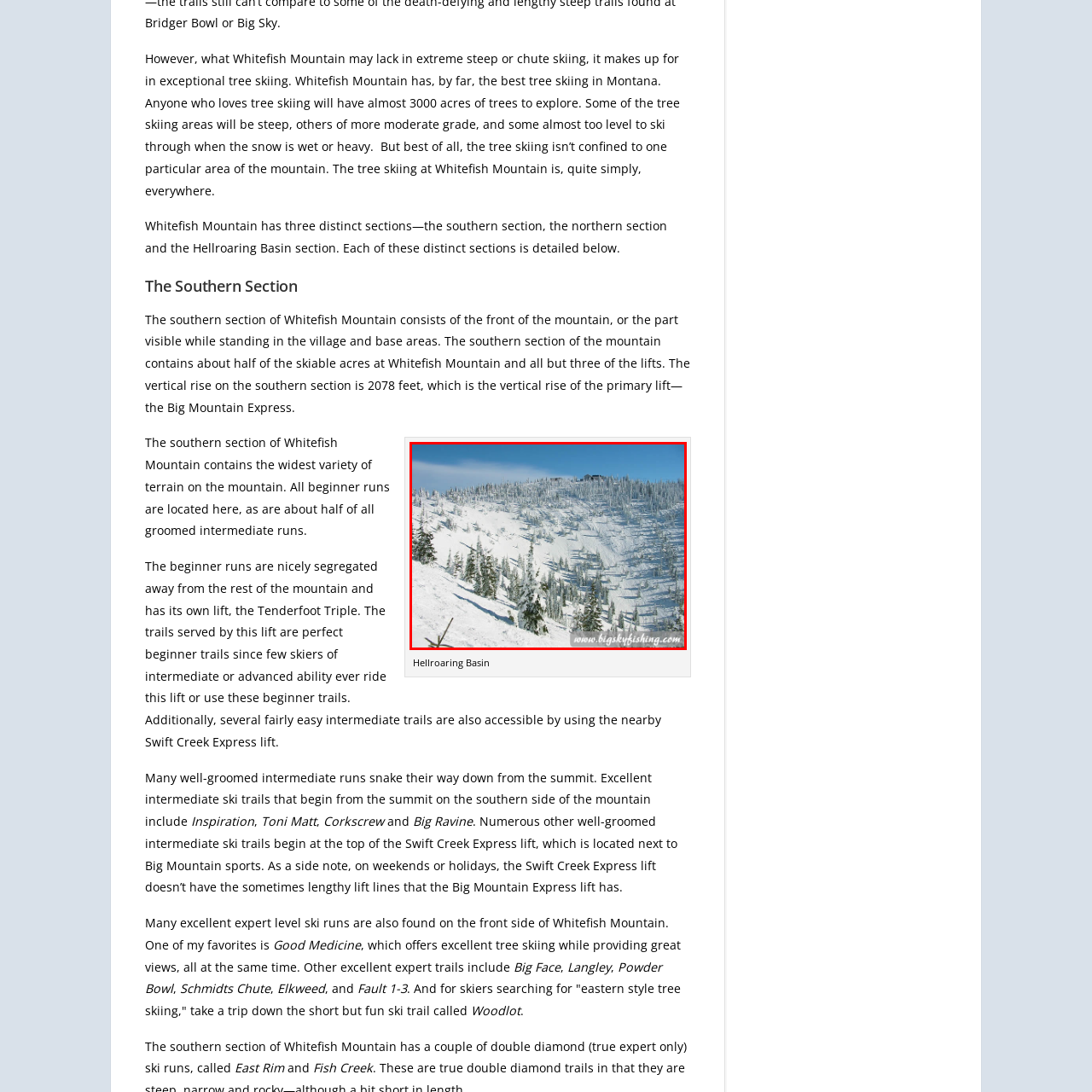Generate an elaborate caption for the image highlighted within the red boundary.

The image captures the breathtaking landscape of Whitefish Mountain, showcasing its stunning winter scenery. Snow blankets the gently sloping terrain, while tall trees—covered in a thick layer of snow—dot the hillside. In the background, the summit of the mountain is partially obscured by wisps of clouds, creating a serene yet majestic atmosphere. This location is renowned for its superb tree skiing, offering avid skiers an expansive area of nearly 3,000 acres to explore, featuring a variety of slopes from steep to moderate. The image reflects the beauty and allure of the southern section of Whitefish Mountain, an ideal destination for both beginners and seasoned skiers seeking the thrill of mountain sports amidst remarkable natural surroundings.